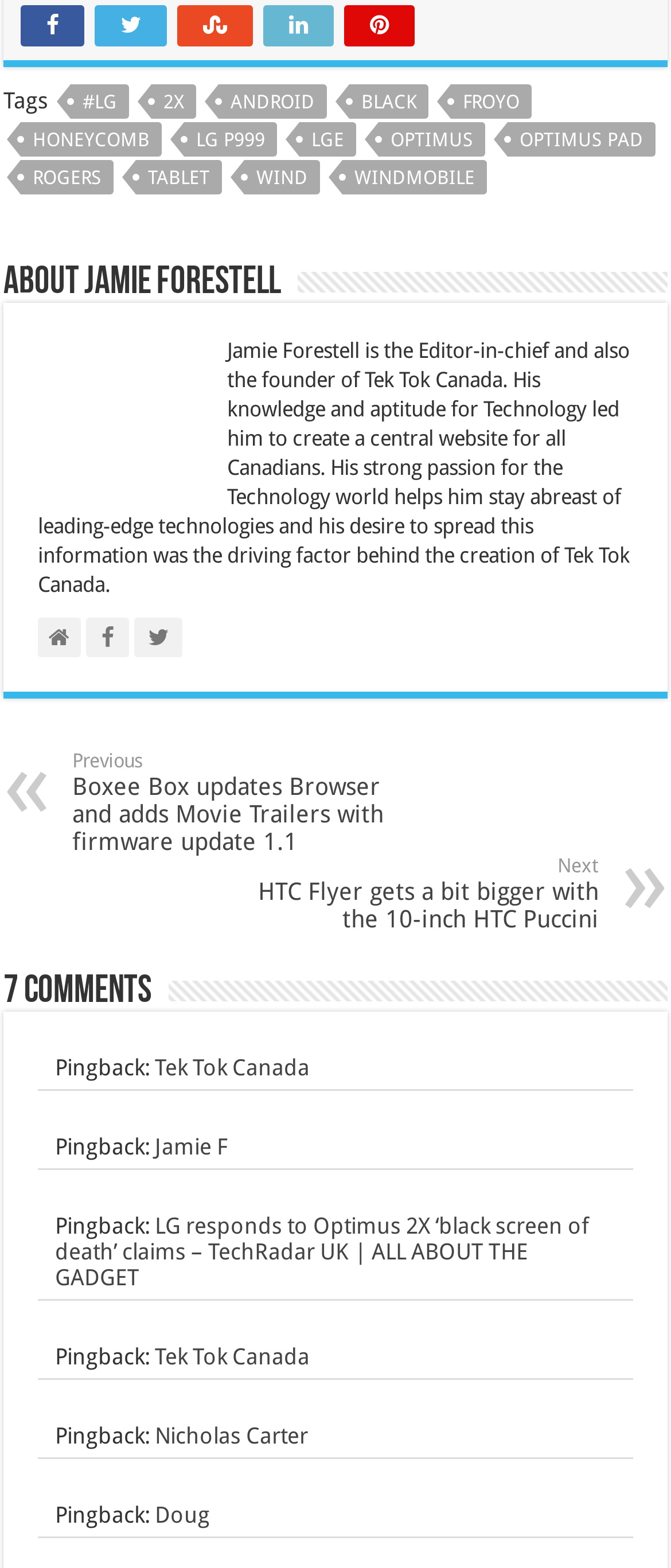Please mark the clickable region by giving the bounding box coordinates needed to complete this instruction: "Check the comments".

[0.005, 0.619, 0.226, 0.645]